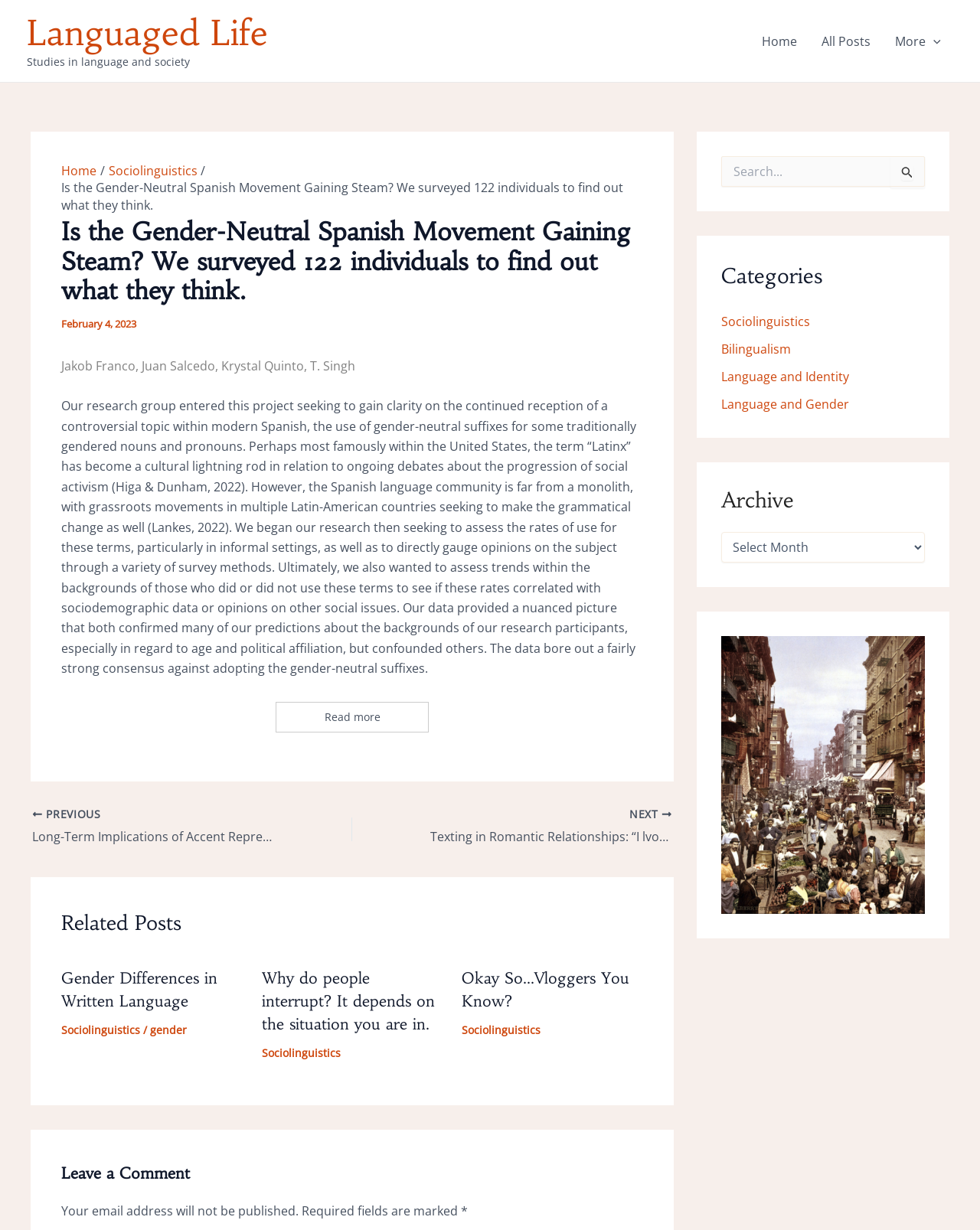Analyze and describe the webpage in a detailed narrative.

This webpage is about a research study on the gender-neutral Spanish movement, specifically exploring whether it is gaining steam. The page is divided into several sections. At the top, there is a navigation menu with links to "Home", "All Posts", and "More Menu Toggle". Below this, there is a header section with the title of the study, "Is the Gender-Neutral Spanish Movement Gaining Steam? We surveyed 122 individuals to find out what they think." 

To the right of the header, there is a section with the website's logo and a tagline, "Studies in language and society". Below the header, there is a breadcrumb navigation section showing the path to the current page. The main content of the page is an article discussing the research study, including its methodology, results, and conclusions. The article is divided into several paragraphs, with headings and subheadings.

On the right-hand side of the page, there are several complementary sections. The first section has a search bar with a search button. Below this, there are sections for categories, archives, and a figure. The categories section lists several links to topics such as sociolinguistics, bilingualism, and language and identity. The archives section has a link to an archive page and a dropdown menu for selecting a specific archive.

At the bottom of the page, there are links to related posts, including "Gender Differences in Written Language", "Why do people interrupt? It depends on the situation you are in.", and "Okay So…Vloggers You Know?". There is also a section for leaving a comment, with fields for entering a name, email, and comment.